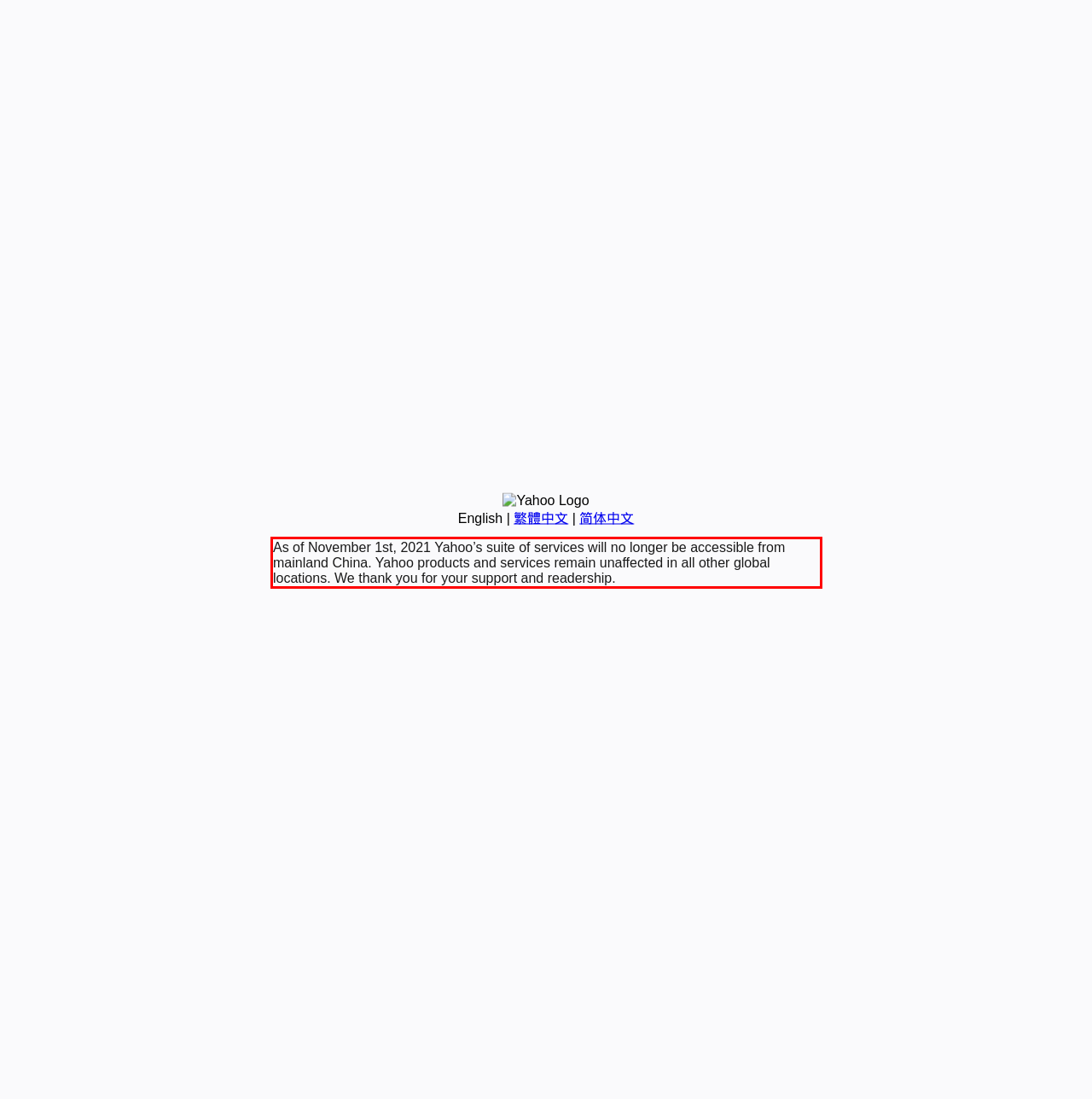Using the webpage screenshot, recognize and capture the text within the red bounding box.

As of November 1st, 2021 Yahoo’s suite of services will no longer be accessible from mainland China. Yahoo products and services remain unaffected in all other global locations. We thank you for your support and readership.